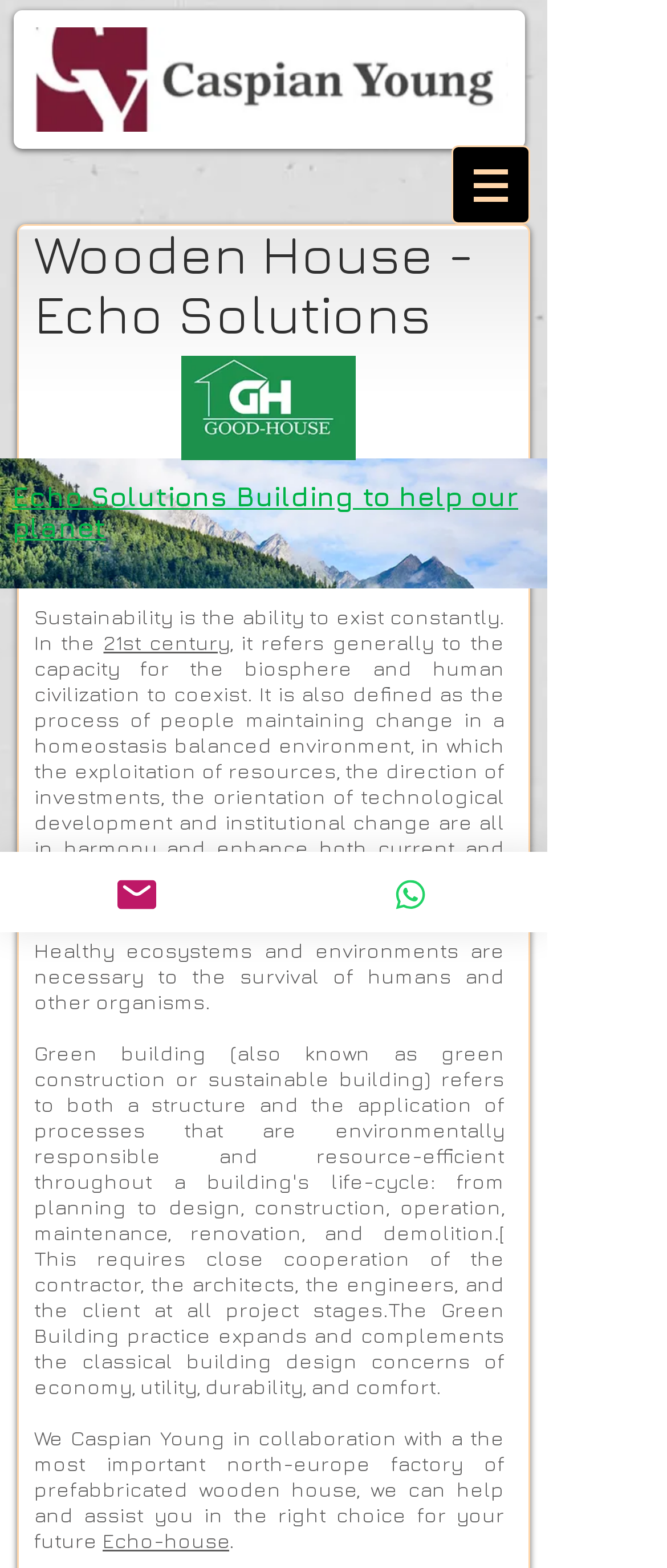Please locate the bounding box coordinates for the element that should be clicked to achieve the following instruction: "Visit the Echo-house page". Ensure the coordinates are given as four float numbers between 0 and 1, i.e., [left, top, right, bottom].

[0.154, 0.975, 0.344, 0.991]